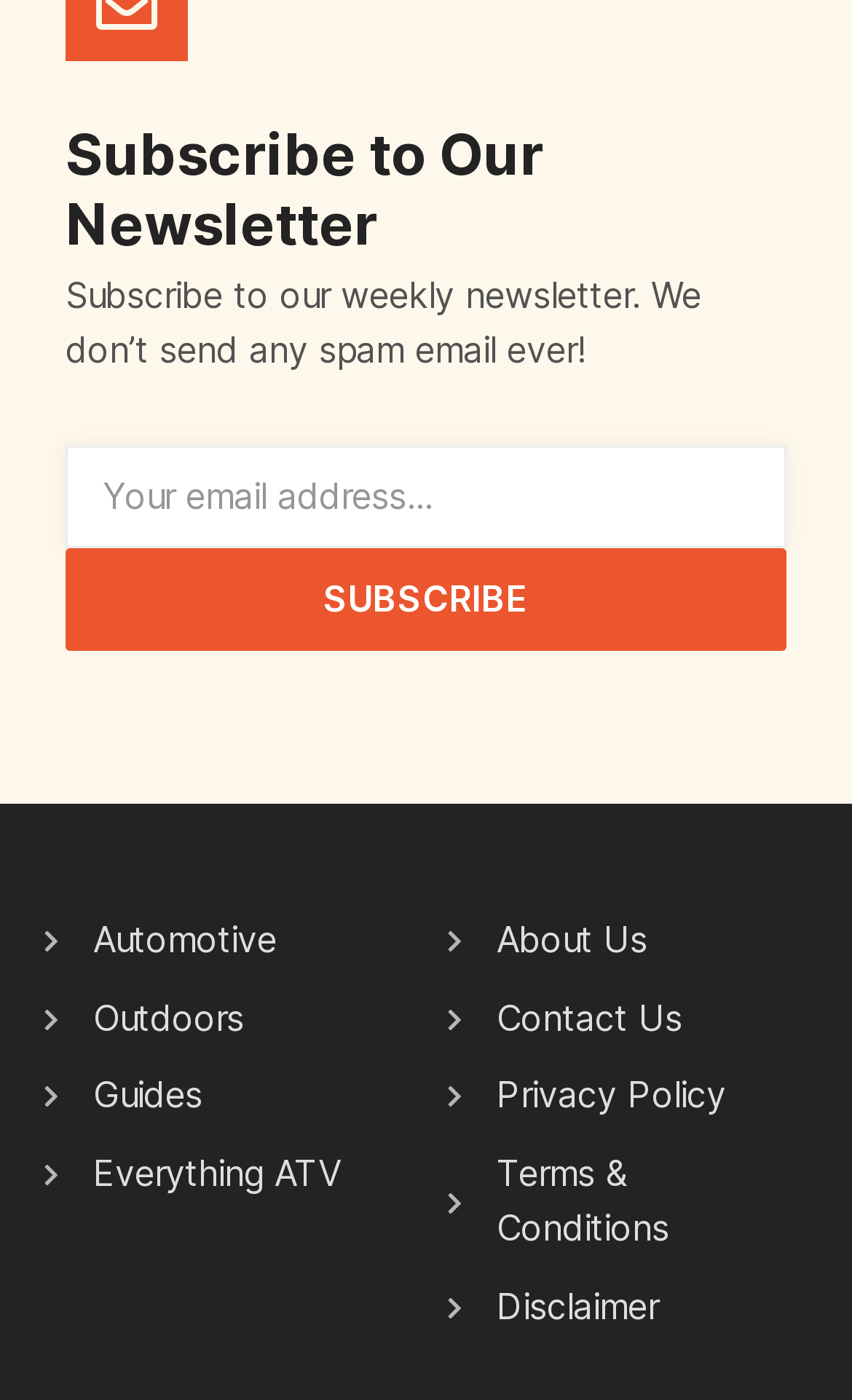Identify the bounding box coordinates of the region that should be clicked to execute the following instruction: "Subscribe to the newsletter".

[0.077, 0.391, 0.923, 0.465]